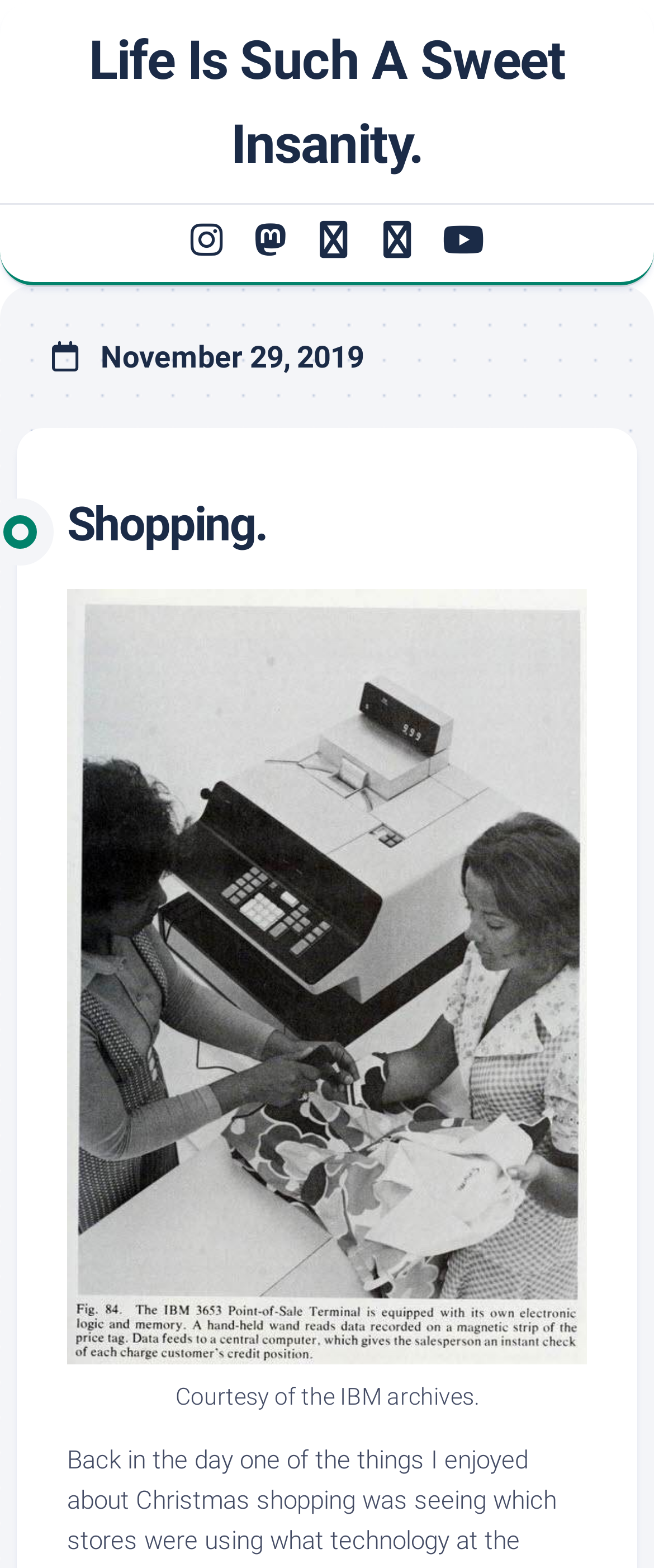Extract the main heading text from the webpage.

November 29, 2019